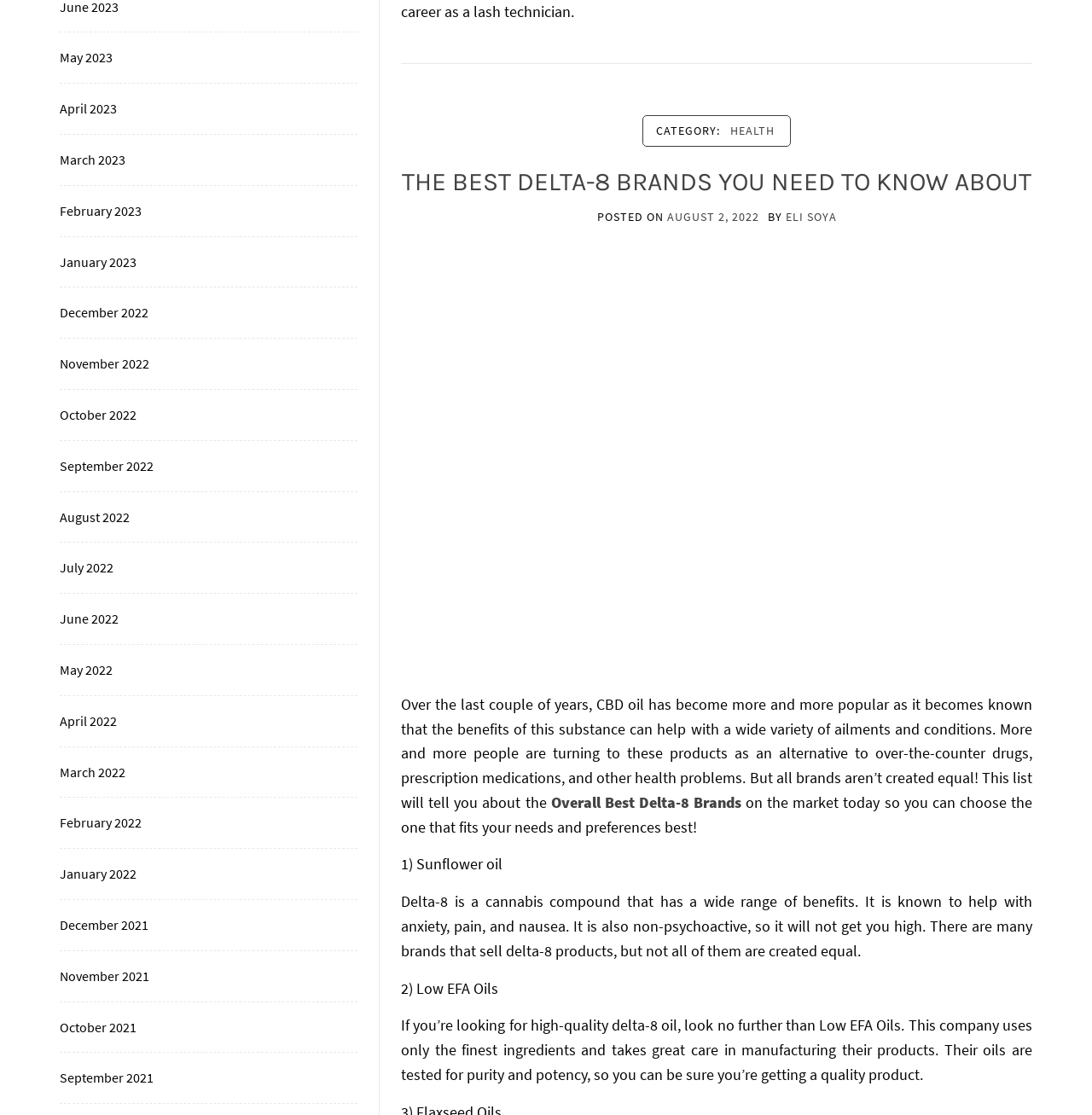Locate the bounding box coordinates of the segment that needs to be clicked to meet this instruction: "Click on the 'HEALTH' category".

[0.663, 0.104, 0.716, 0.13]